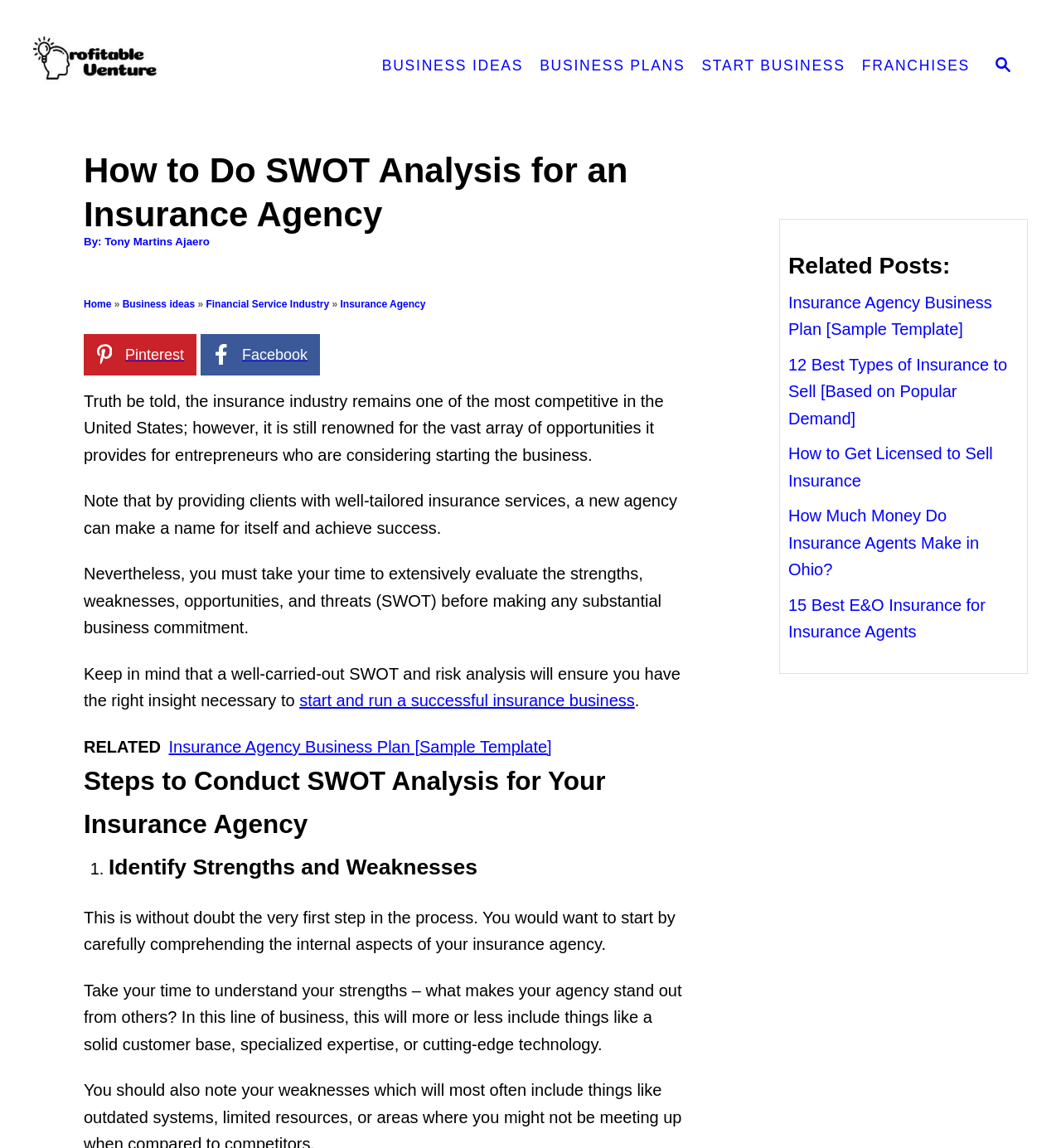Please provide the bounding box coordinates for the UI element as described: "#selfcaretips #humanbehavior #womenover50fitness". The coordinates must be four floats between 0 and 1, represented as [left, top, right, bottom].

None